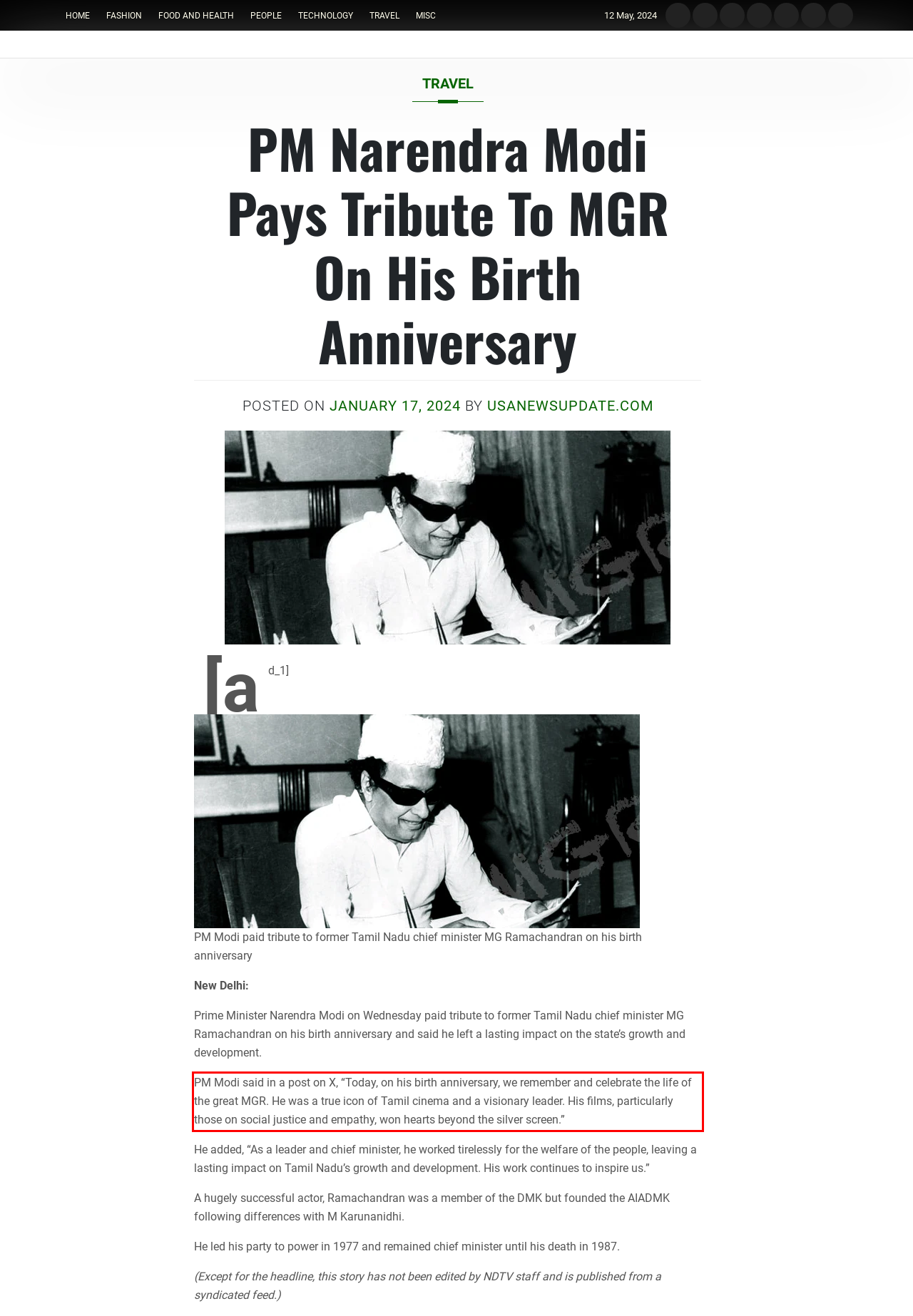Within the provided webpage screenshot, find the red rectangle bounding box and perform OCR to obtain the text content.

PM Modi said in a post on X, “Today, on his birth anniversary, we remember and celebrate the life of the great MGR. He was a true icon of Tamil cinema and a visionary leader. His films, particularly those on social justice and empathy, won hearts beyond the silver screen.”